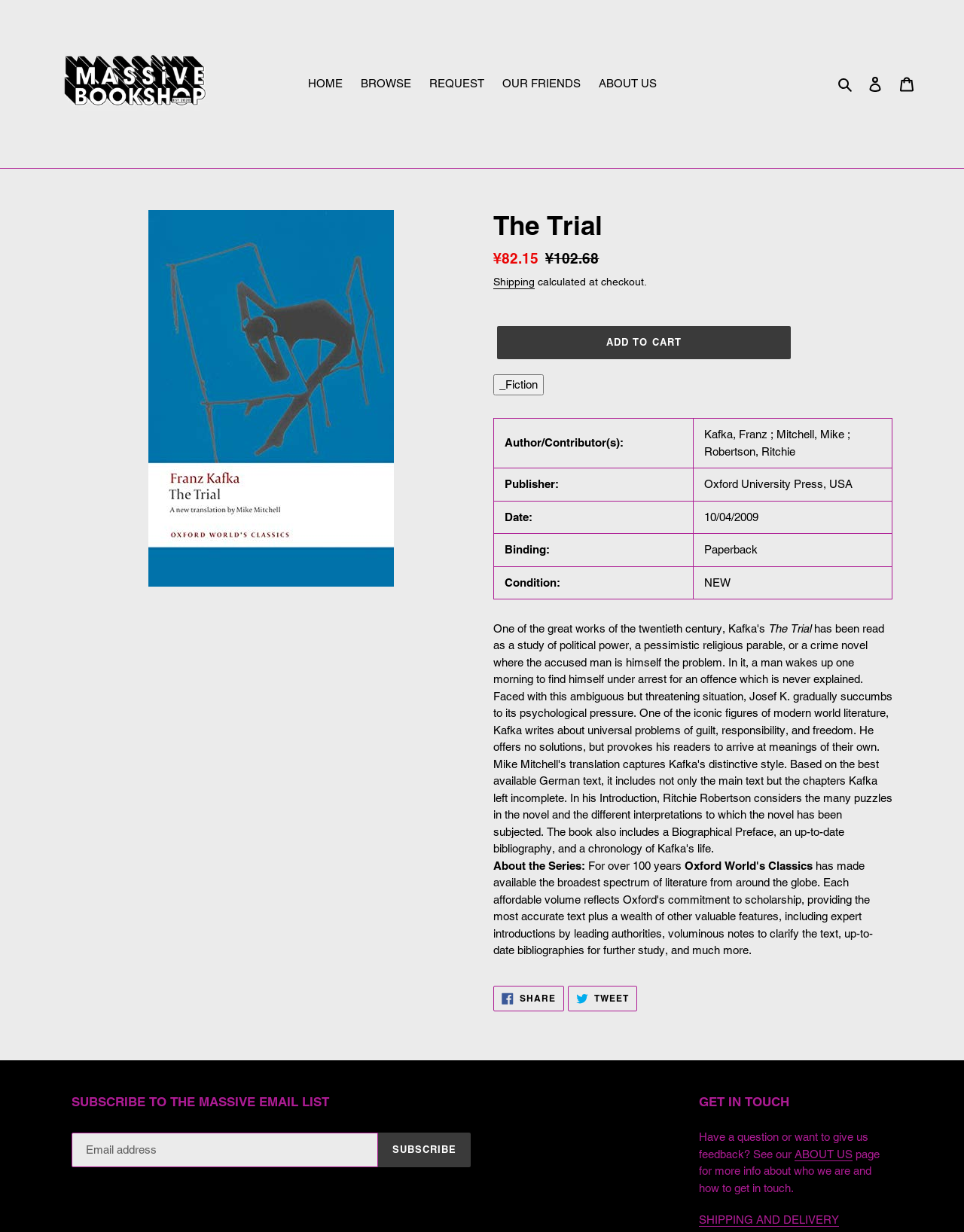Given the webpage screenshot and the description, determine the bounding box coordinates (top-left x, top-left y, bottom-right x, bottom-right y) that define the location of the UI element matching this description: ABOUT US

[0.613, 0.059, 0.689, 0.077]